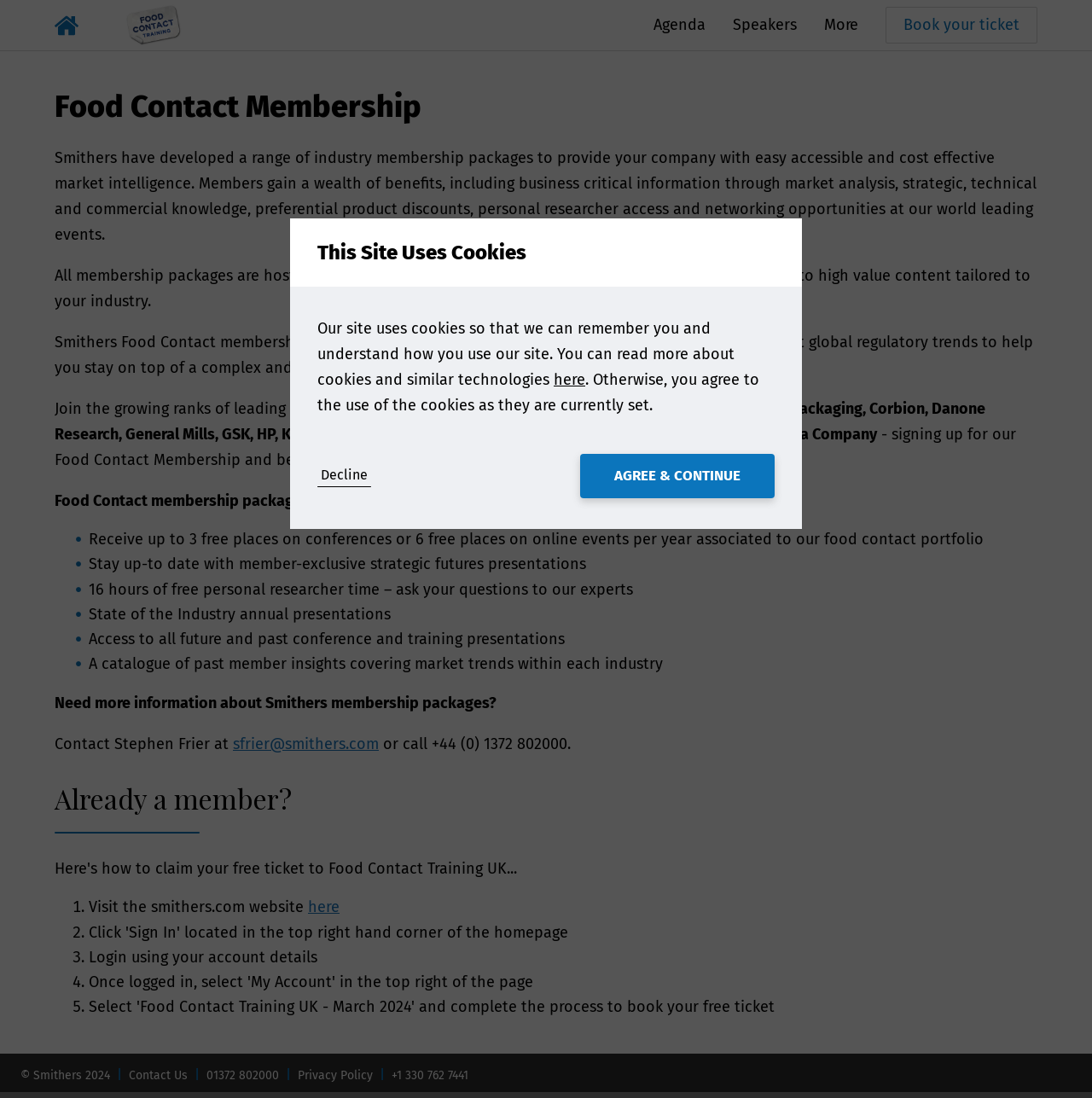Please identify the bounding box coordinates of where to click in order to follow the instruction: "Search for something".

None